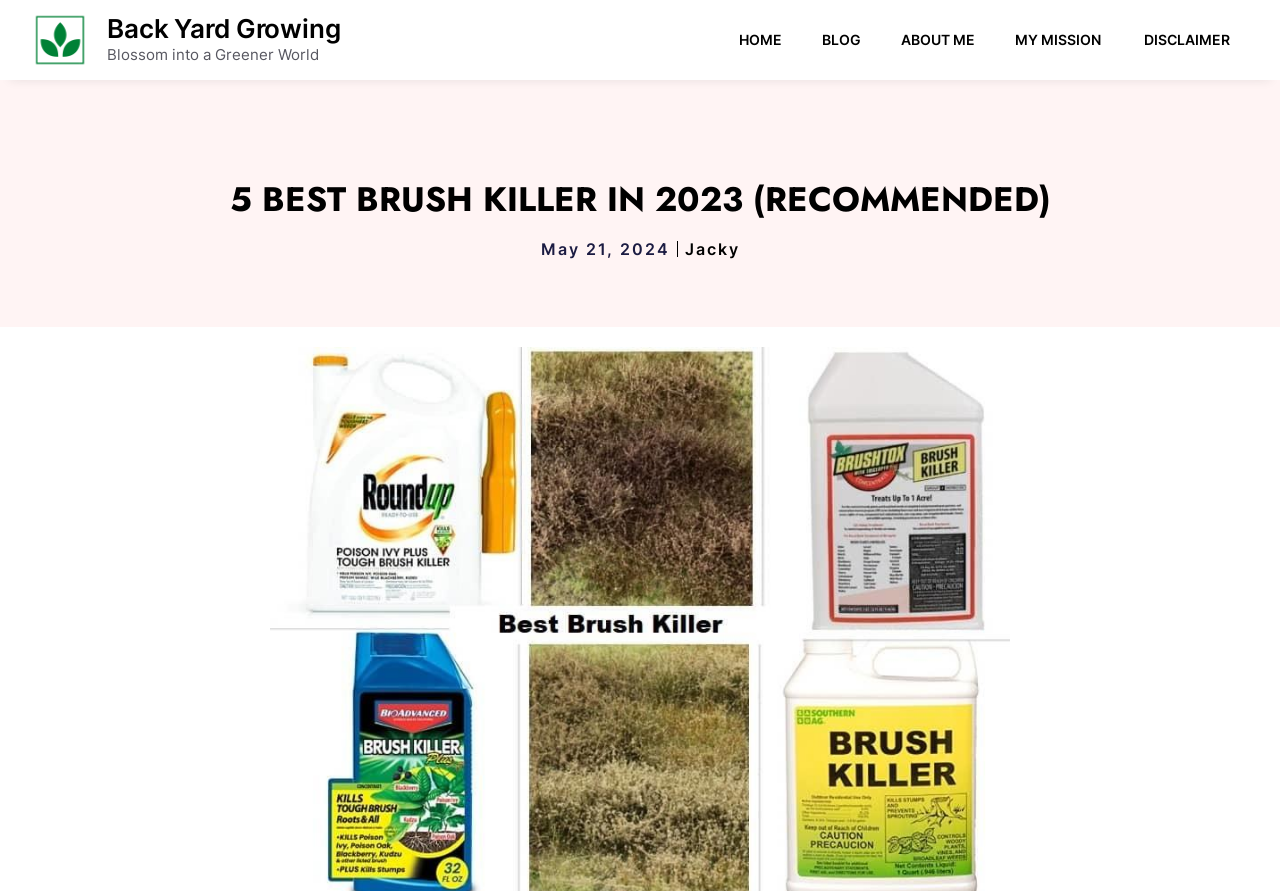Respond to the following question with a brief word or phrase:
What is the category of the navigation menu item at the far right?

DISCLAIMER